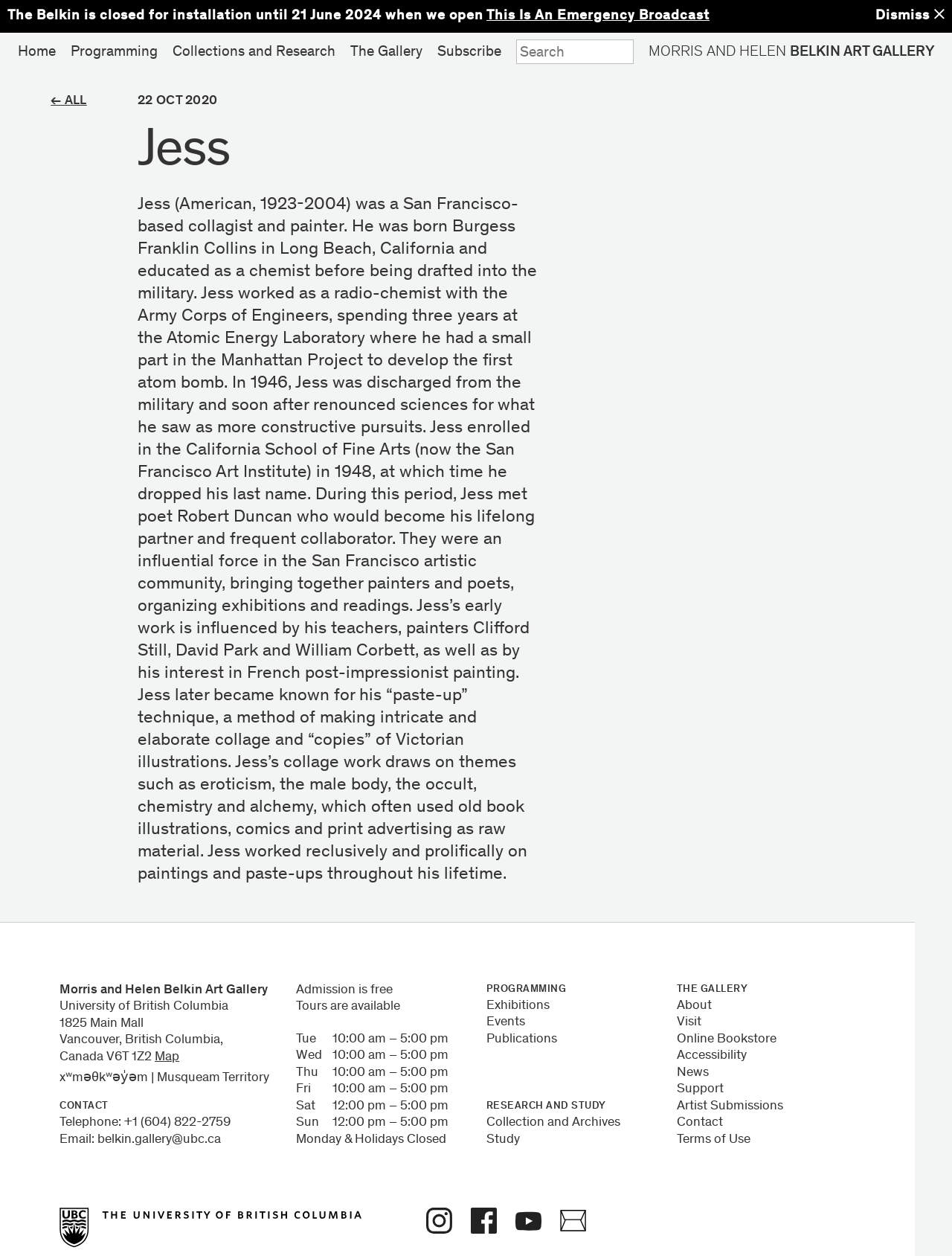Determine the coordinates of the bounding box for the clickable area needed to execute this instruction: "Learn about the artist Jess".

[0.145, 0.1, 0.566, 0.143]